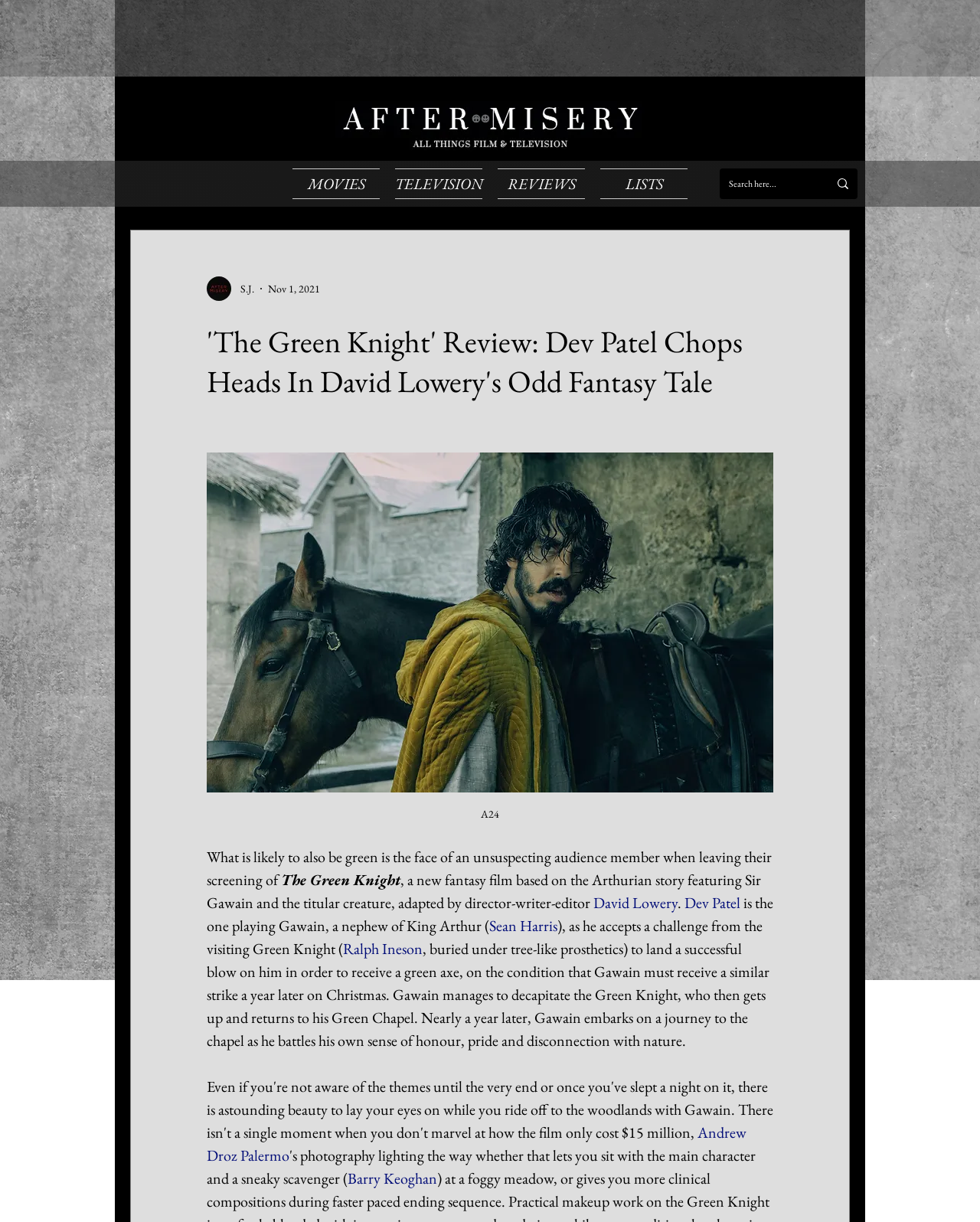Using the webpage screenshot, locate the HTML element that fits the following description and provide its bounding box: "aria-label="Search here..." name="q" placeholder="Search here..."".

[0.744, 0.138, 0.822, 0.163]